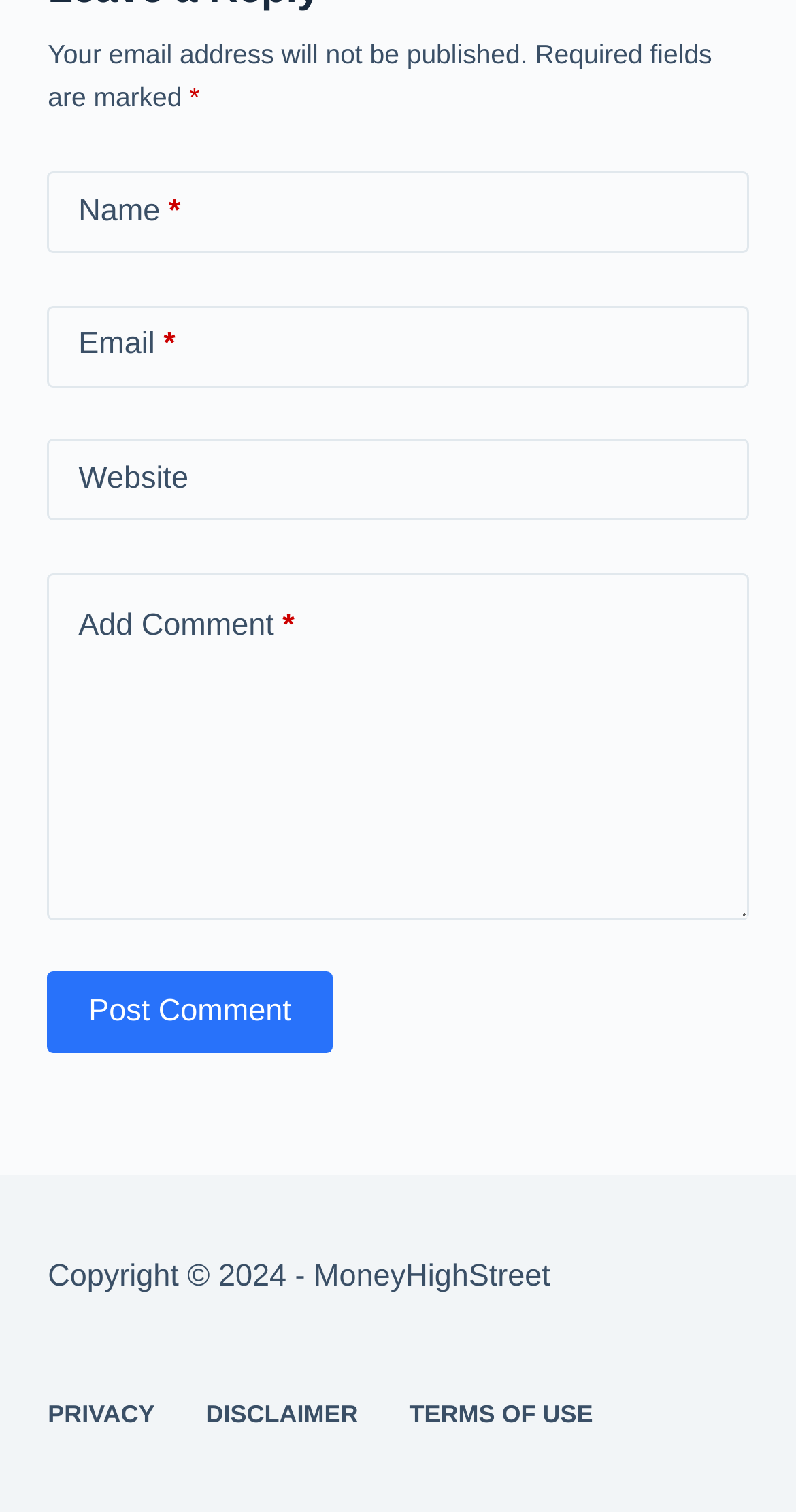How many menu items are in the footer menu?
Answer the question with a single word or phrase by looking at the picture.

3